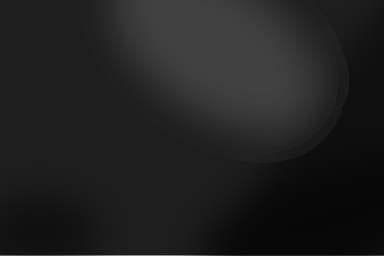What is the resolution of the camera on the Xiaomi Mi 9?
Answer the question with a single word or phrase, referring to the image.

48MP